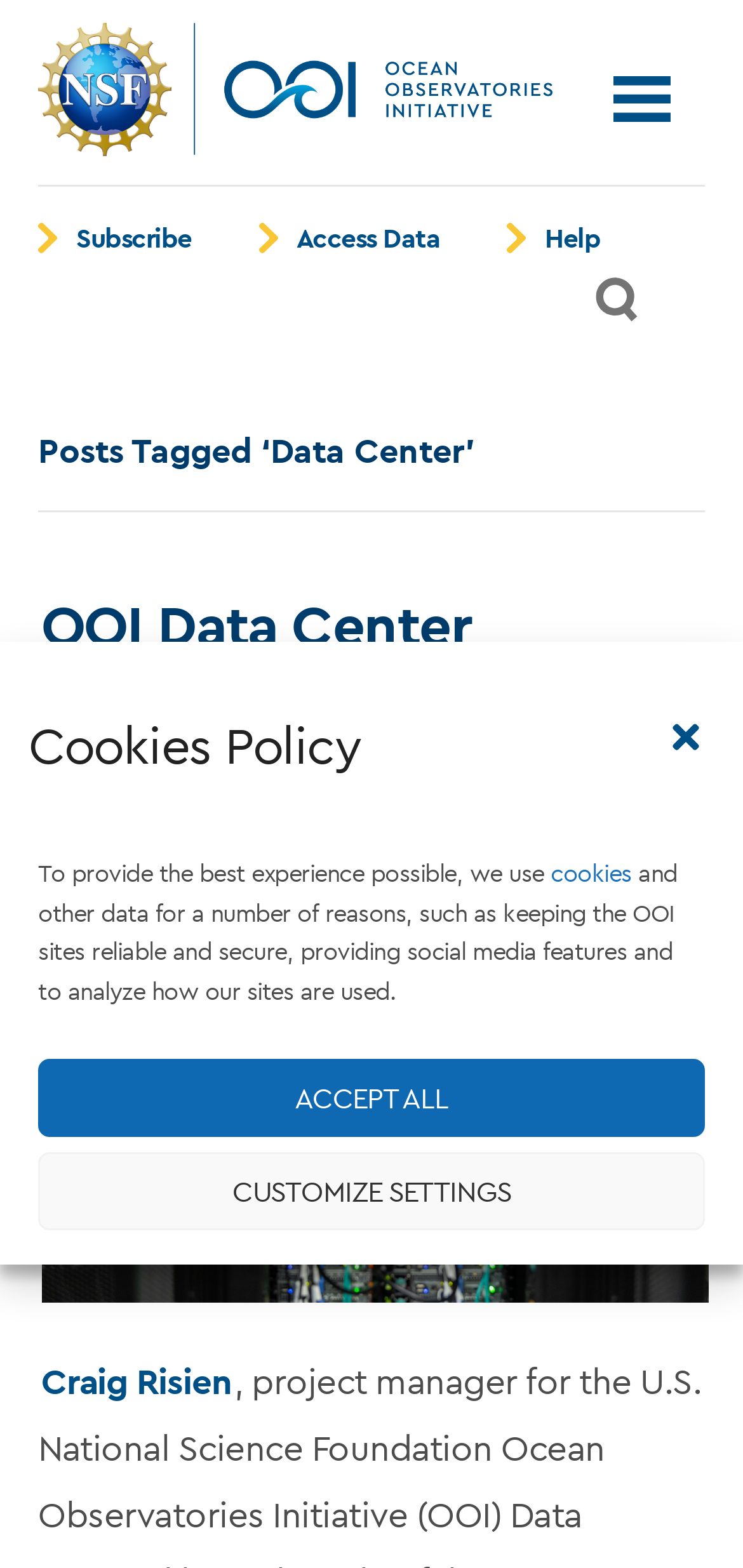Please identify the bounding box coordinates of the clickable area that will fulfill the following instruction: "read about the company". The coordinates should be in the format of four float numbers between 0 and 1, i.e., [left, top, right, bottom].

None